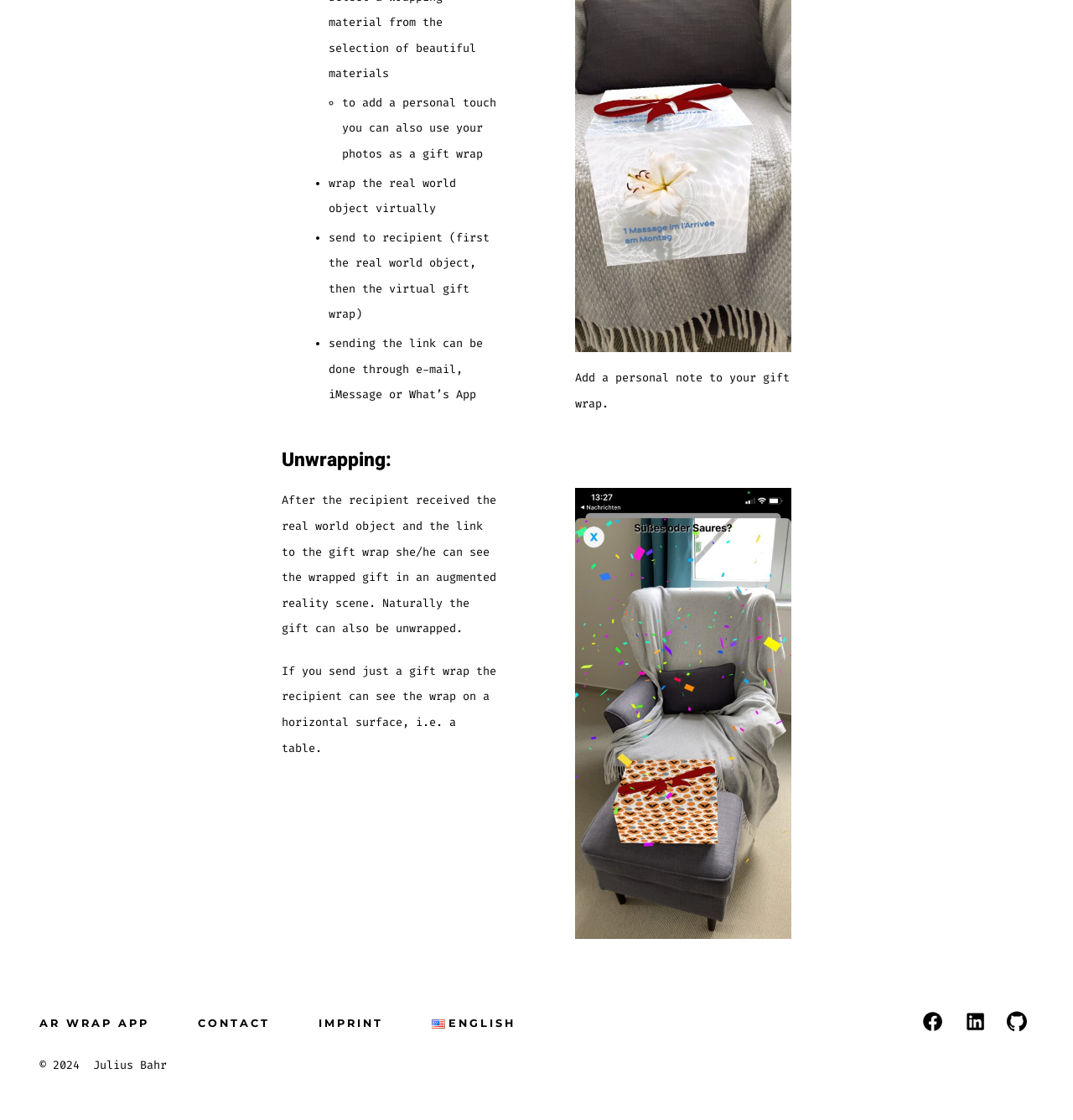How can the recipient unwrap the gift?
Answer with a single word or short phrase according to what you see in the image.

In an augmented reality scene